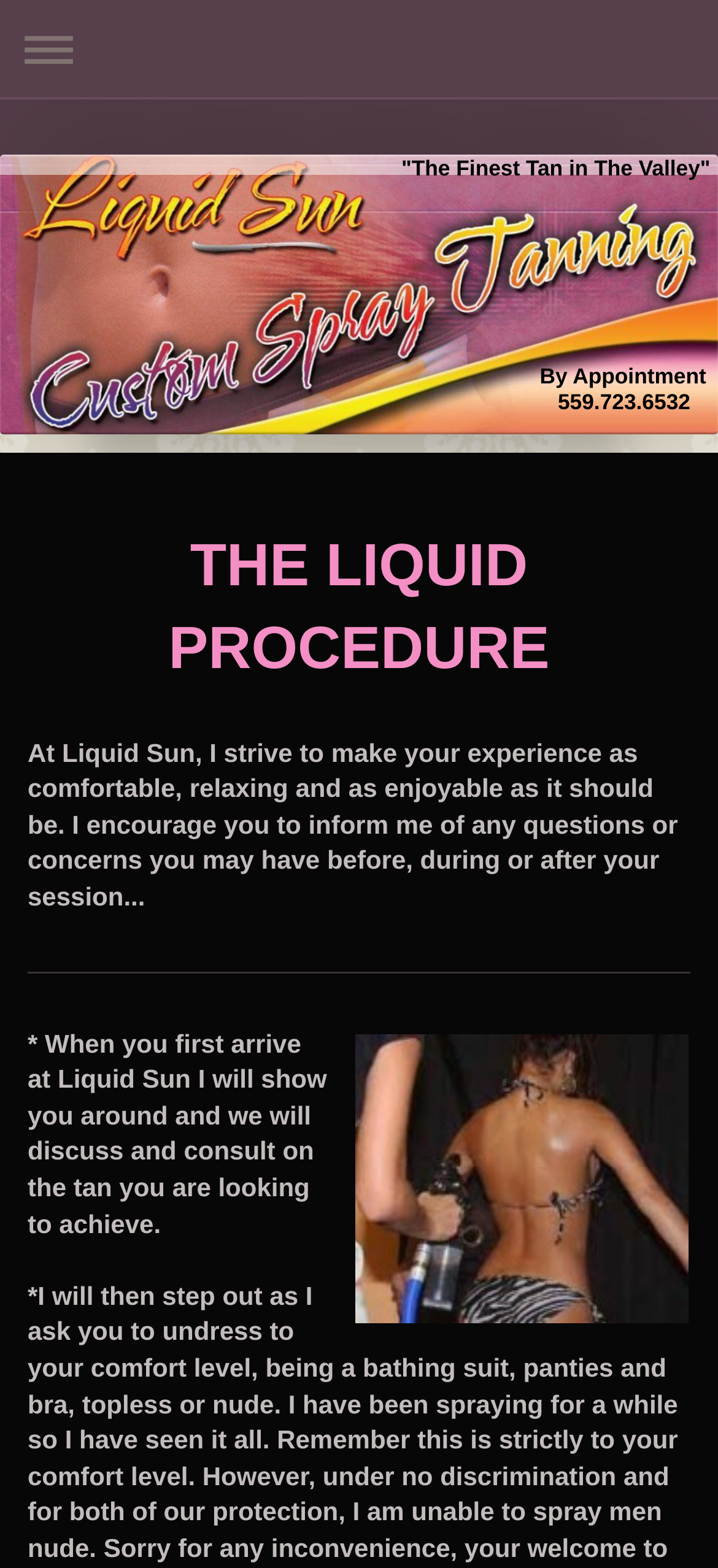Please find the bounding box for the following UI element description. Provide the coordinates in (top-left x, top-left y, bottom-right x, bottom-right y) format, with values between 0 and 1: Expand/collapse navigation

[0.013, 0.006, 0.987, 0.056]